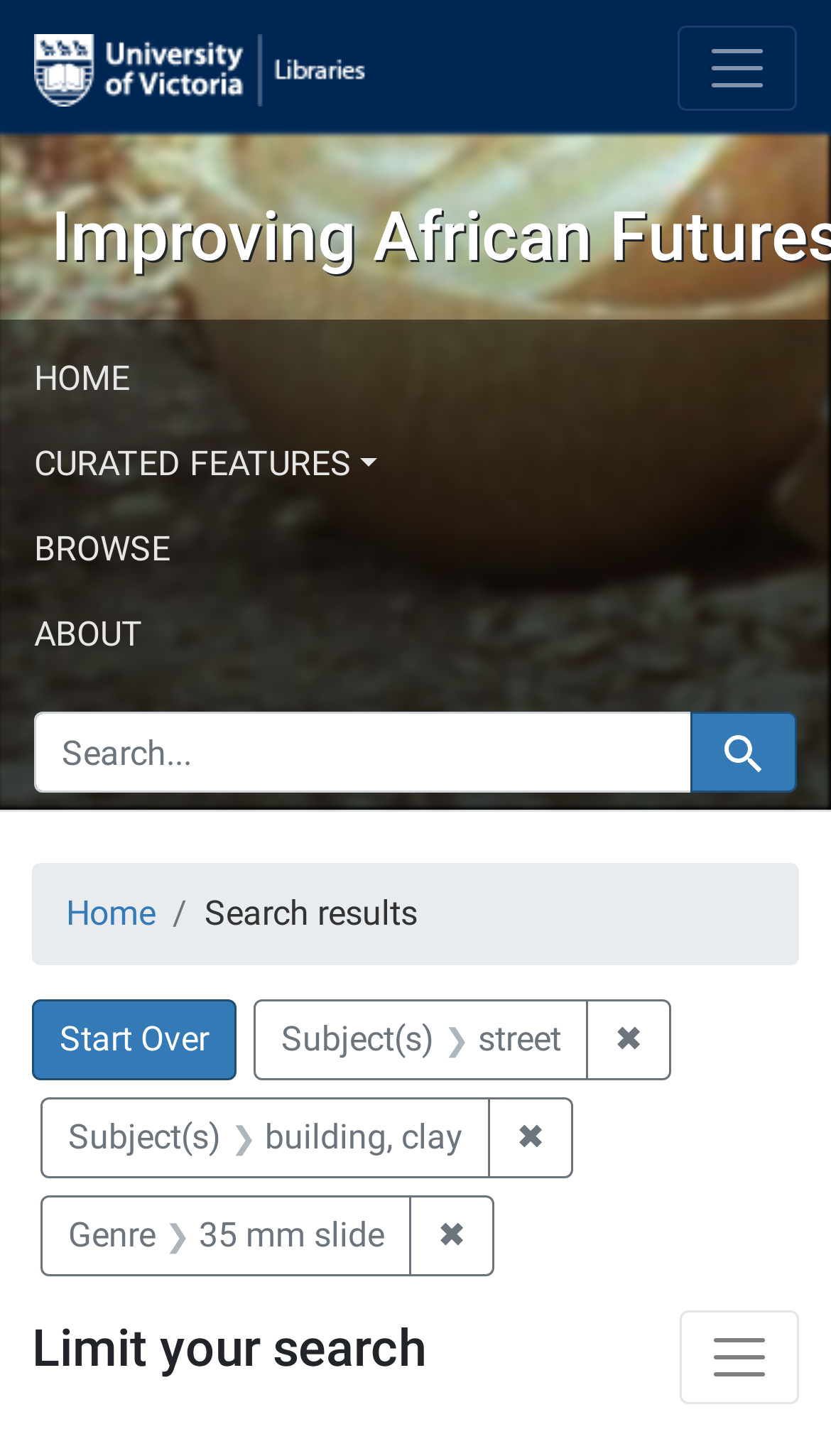Please pinpoint the bounding box coordinates for the region I should click to adhere to this instruction: "Remove constraint Subject(s): street".

[0.706, 0.687, 0.807, 0.743]